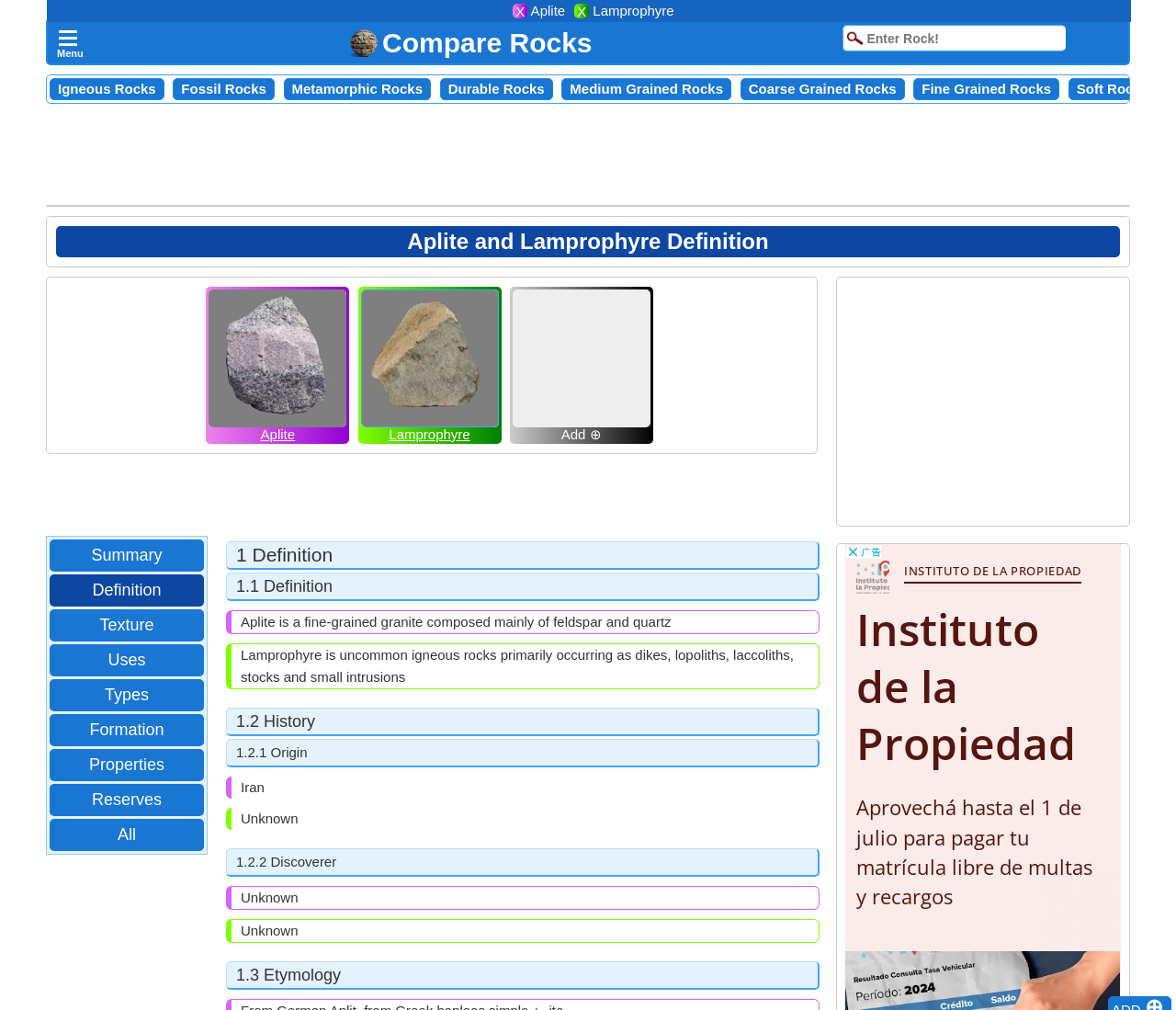What is the main topic of this webpage?
Using the information from the image, give a concise answer in one word or a short phrase.

Aplite and Lamprophyre